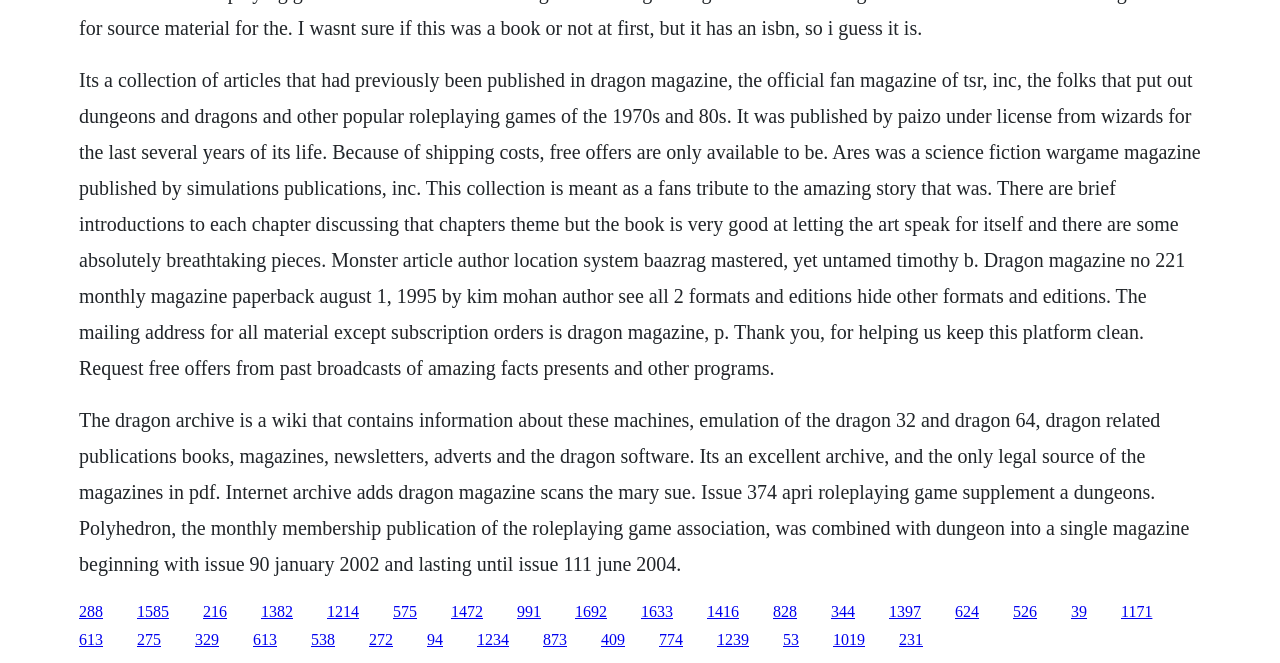Can you specify the bounding box coordinates of the area that needs to be clicked to fulfill the following instruction: "Visit the Dragon Archive wiki"?

[0.062, 0.909, 0.08, 0.935]